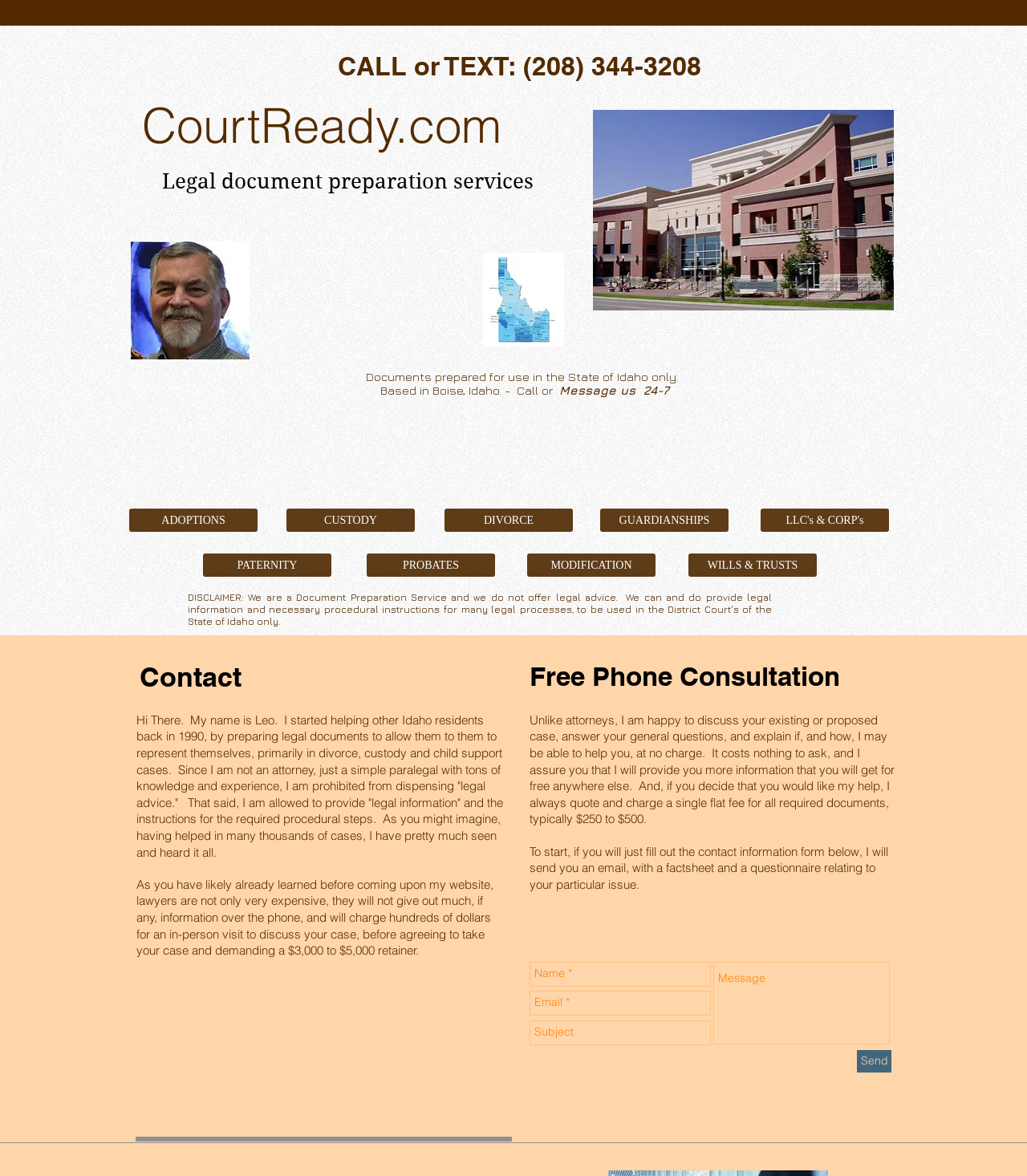What is the cost of the service?
Analyze the image and provide a thorough answer to the question.

The cost of the service is mentioned in the sentence 'I always quote and charge a single flat fee for all required documents, typically $250 to $500.'.